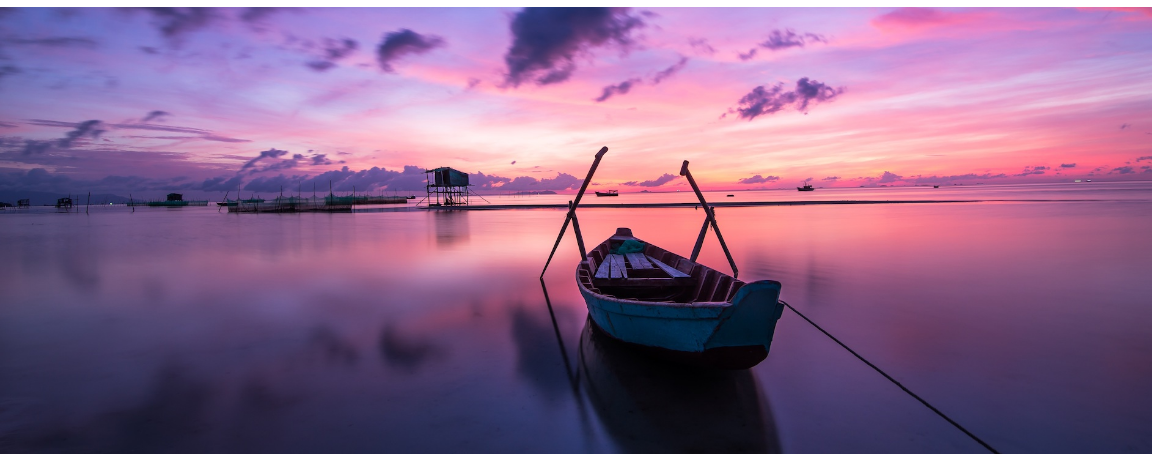Provide a thorough description of the image.

The image captures a serene waterfront scene at sunset, featuring a small, rustic boat gently moored near the shoreline. The boat, painted in soft shades of blue, reflects the vibrant hues of the twilight sky, which is awash with dazzling pinks, purples, and soft oranges. In the background, silhouettes of distant fishing boats are barely visible against the multicolored horizon, while the calm waters mirror the stunning display of light. Adjacent to the water, a structure on stilts can be seen, contributing to the peaceful coastal ambiance. This tranquil landscape evokes a sense of calm and the beauty of nature, inviting viewers to appreciate the quiet moments before nightfall.